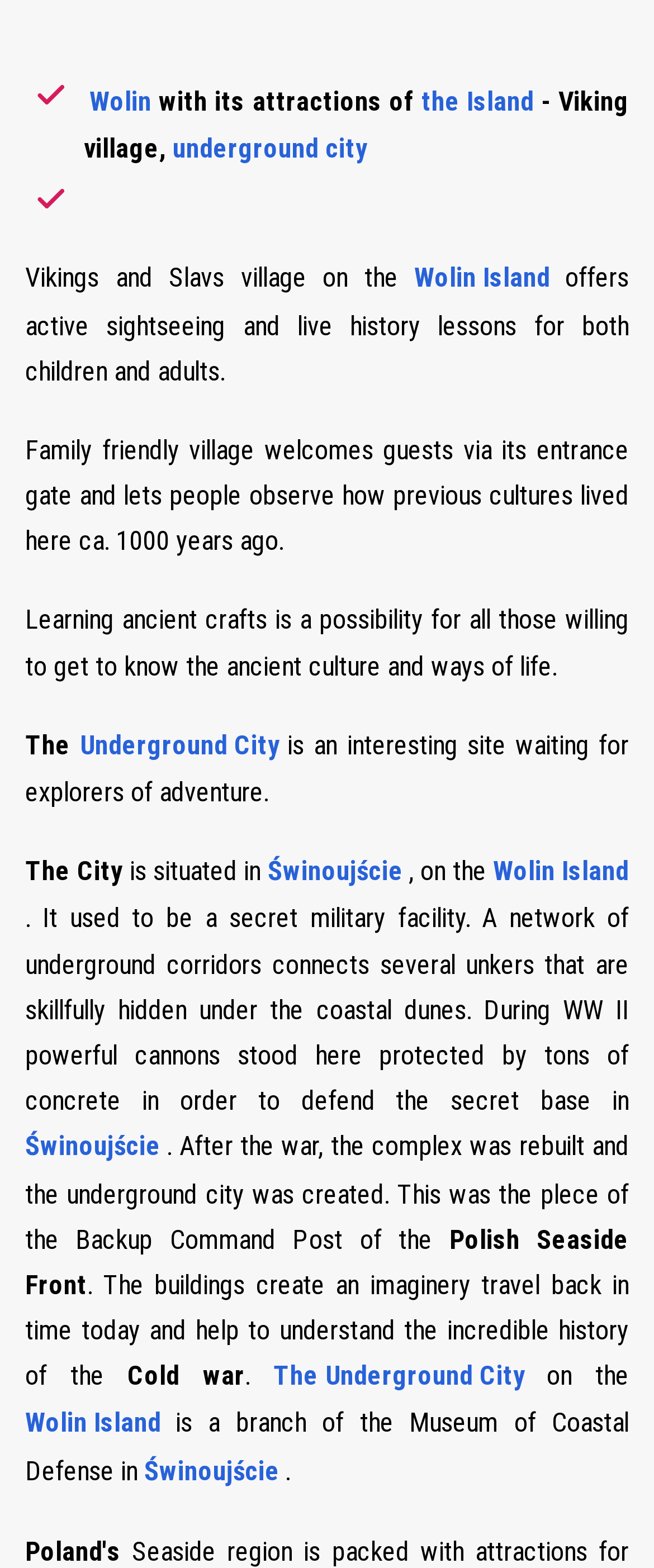Please provide the bounding box coordinates for the element that needs to be clicked to perform the following instruction: "Discover Świnoujście". The coordinates should be given as four float numbers between 0 and 1, i.e., [left, top, right, bottom].

[0.409, 0.541, 0.617, 0.571]